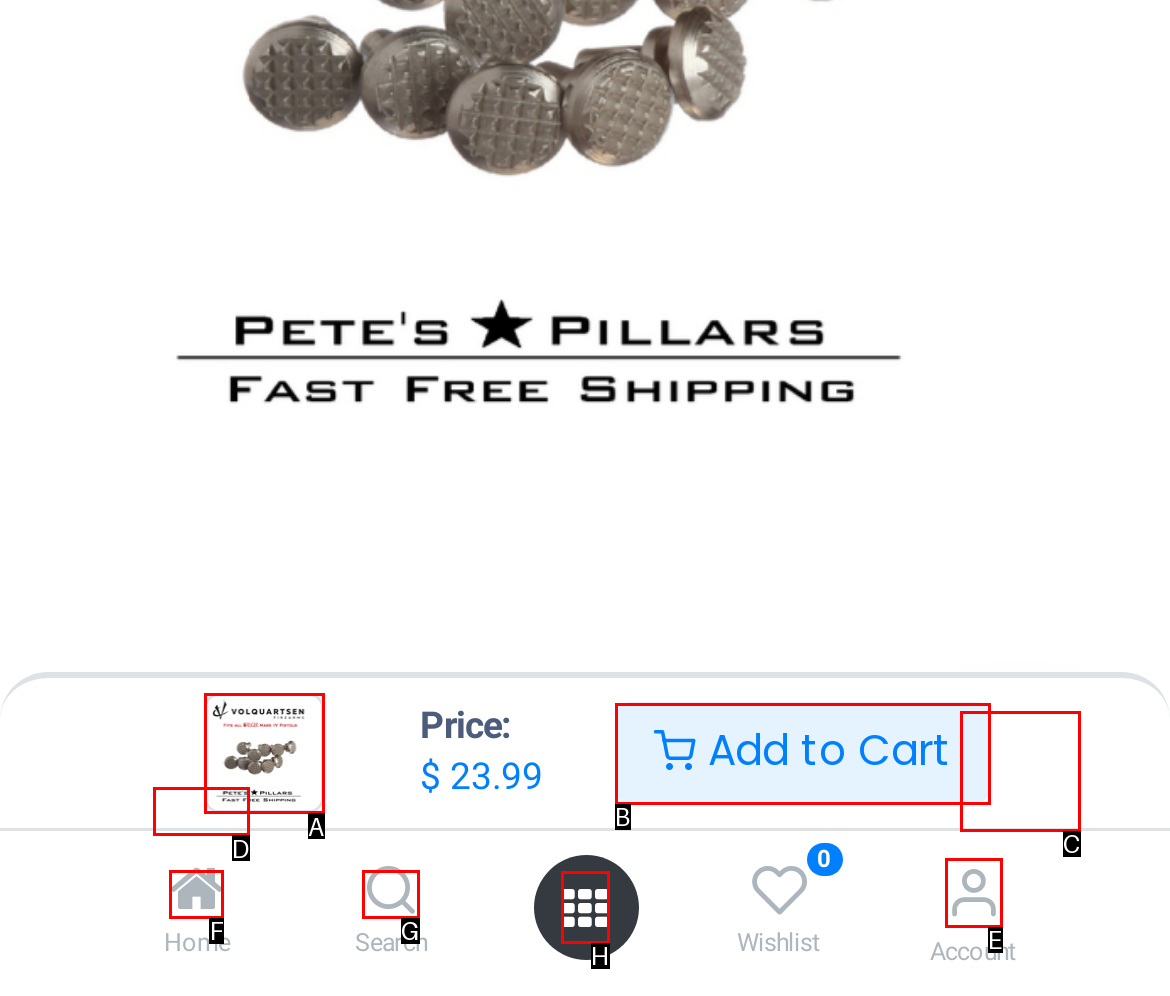Identify the HTML element that corresponds to the following description: parent_node: Account aria-label="Account Info". Provide the letter of the correct option from the presented choices.

E